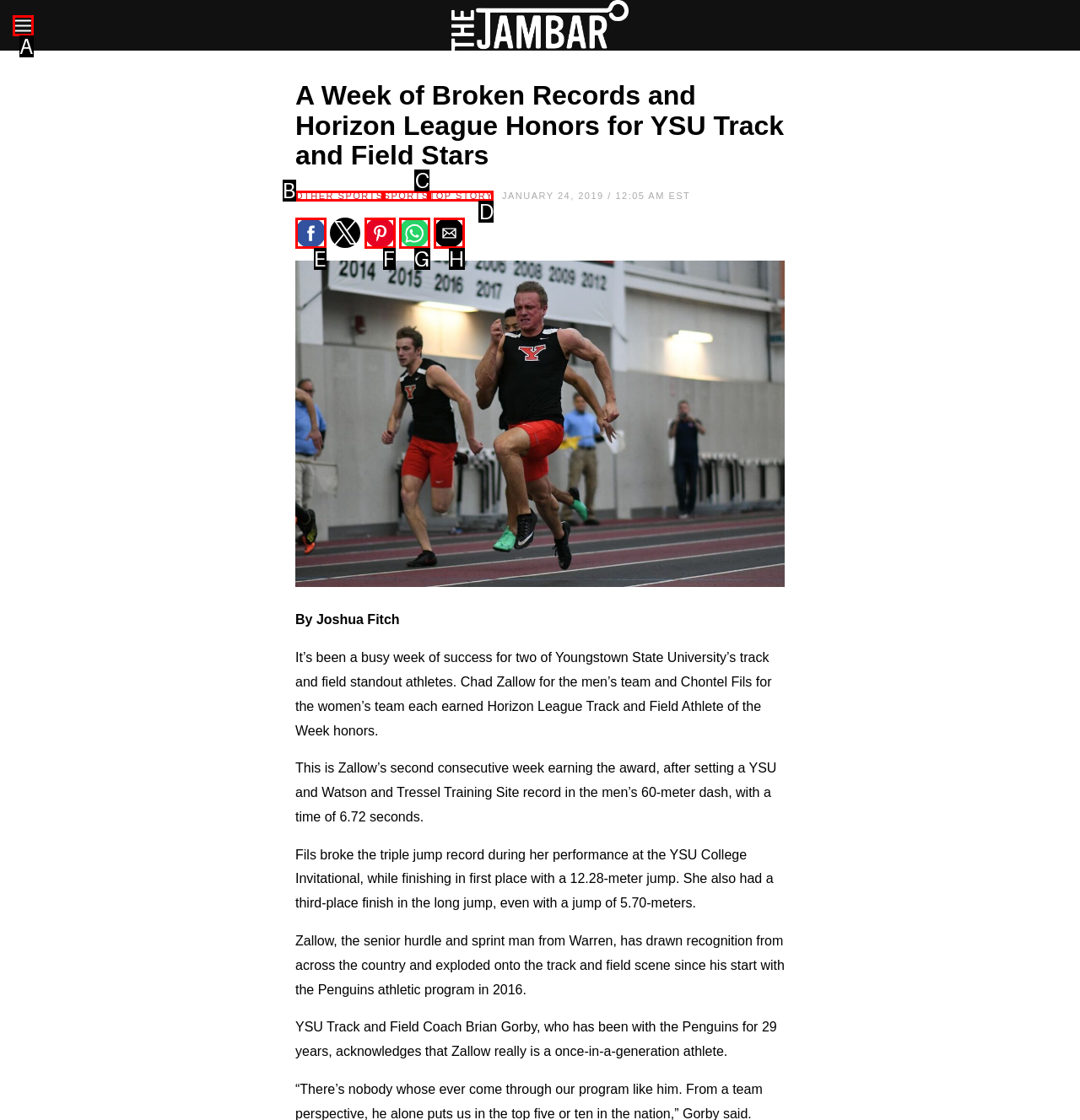Find the HTML element that matches the description: aria-label="Share by facebook"
Respond with the corresponding letter from the choices provided.

E